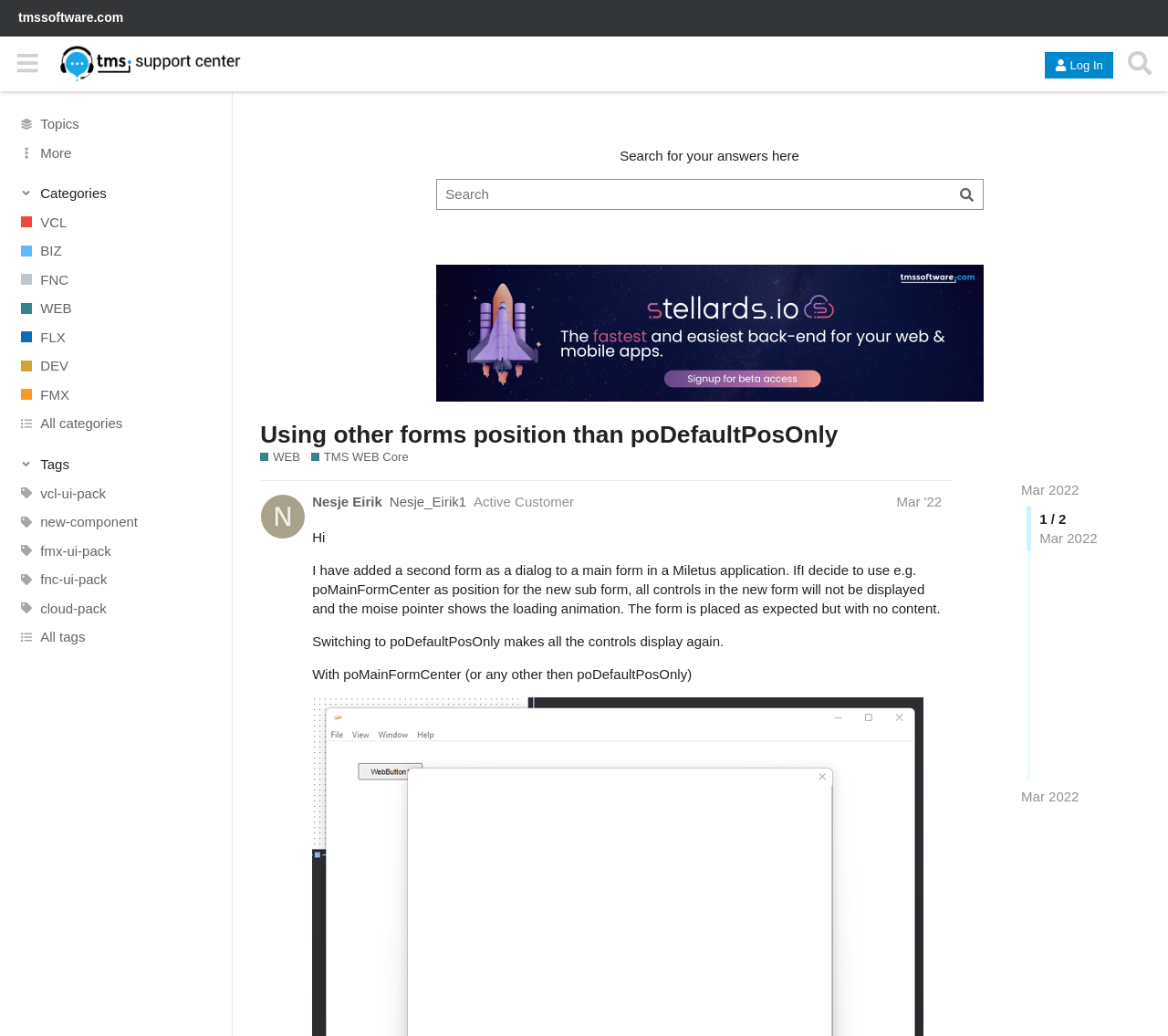Utilize the details in the image to give a detailed response to the question: What is the date of the current discussion?

The date of the current discussion can be found in the main content section of the webpage, where it is written as 'Mar 11, 2022 10:59 pm' next to the author's name.